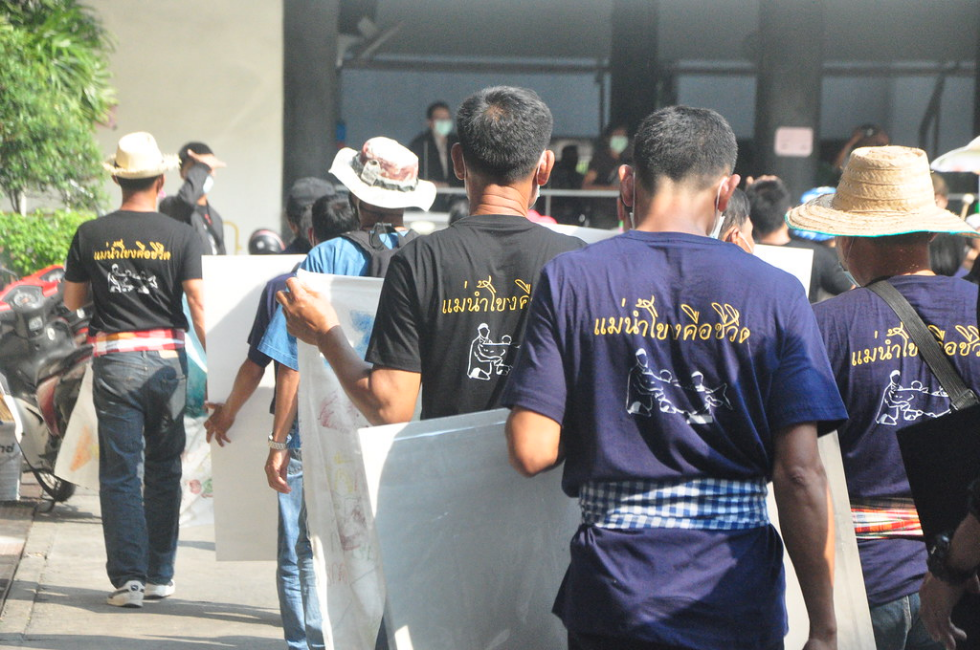What are the participants holding?
Using the image, provide a concise answer in one word or a short phrase.

placards